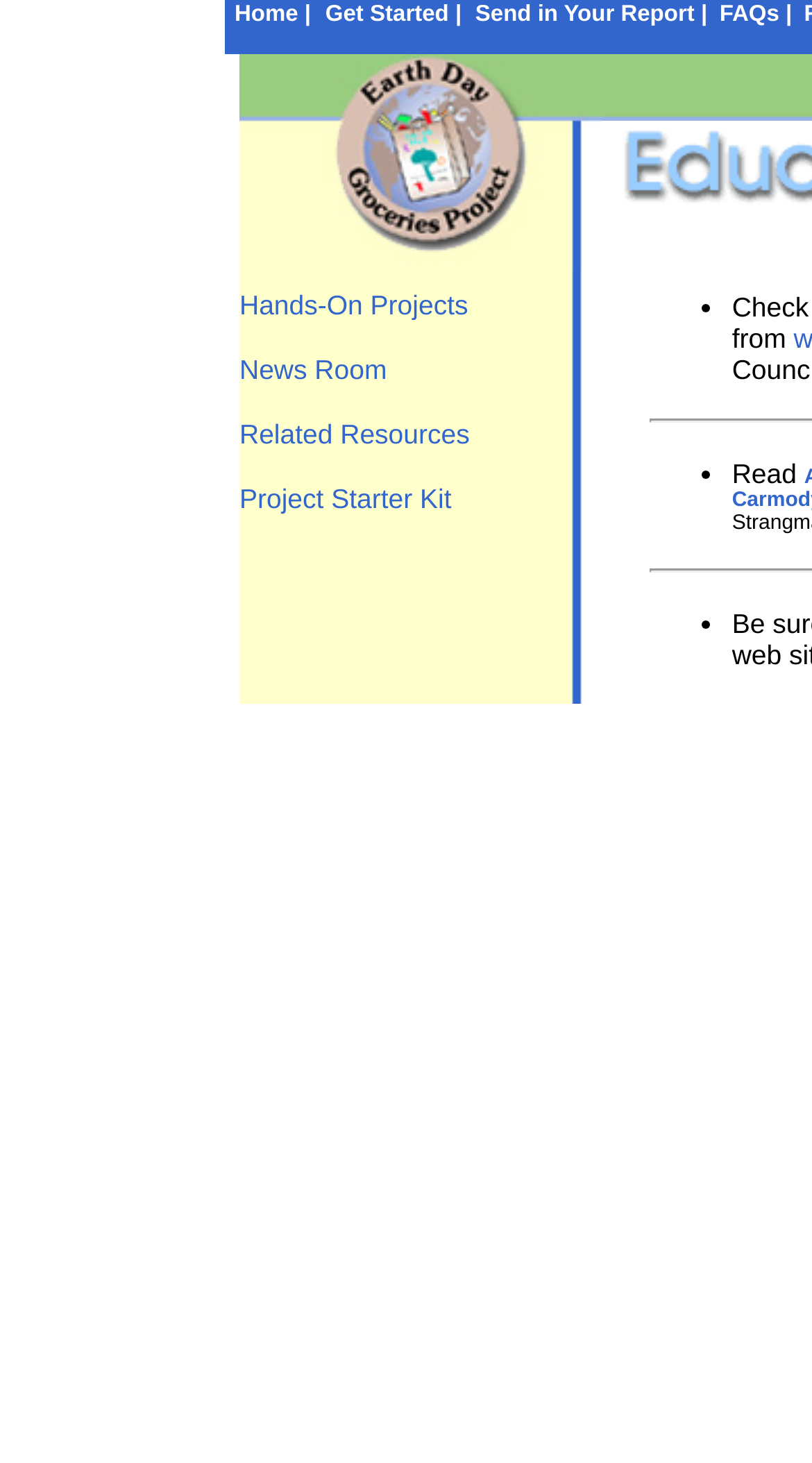Pinpoint the bounding box coordinates of the area that must be clicked to complete this instruction: "access January 2024".

None